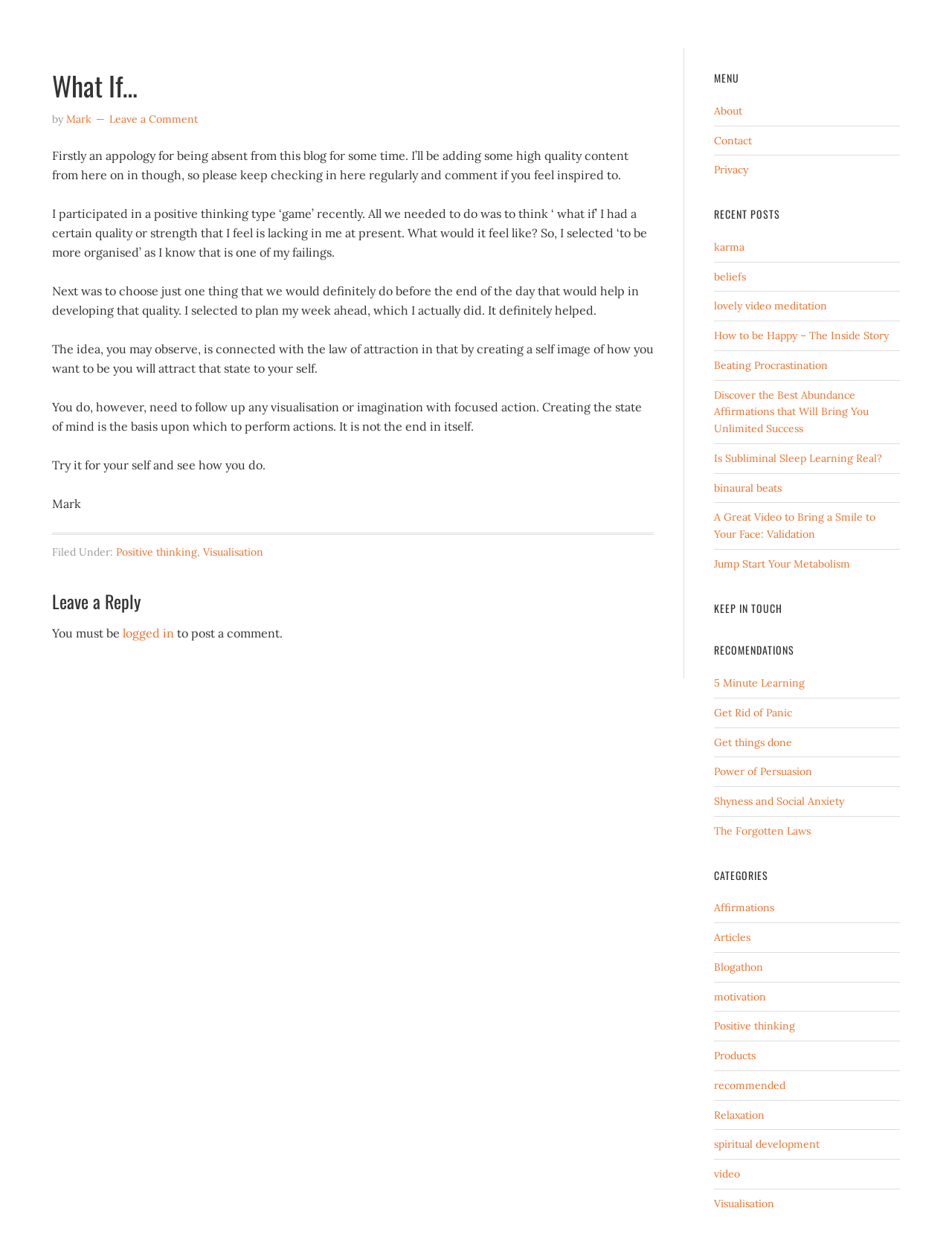Deliver a detailed narrative of the webpage's visual and textual elements.

This webpage is a personal development blog titled "What If… - Personal Development Blog". At the top, there is a link to the blog's title. Below it, there is a main section that takes up most of the page. 

In the main section, there is an article titled "What If…" with a heading and a subheading that includes the author's name, "Mark". The article is divided into several paragraphs, each discussing the concept of "what if" and its application to personal development, including visualization and the law of attraction. 

To the right of the main section, there are several sections, including a menu with links to "About", "Contact", and "Privacy" pages, a list of recent posts with links to various articles, a section titled "KEEP IN TOUCH", and a section titled "RECOMENDATIONS" with links to external resources. 

Further down, there is a section titled "CATEGORIES" with links to various categories, including "Affirmations", "Articles", "Blogathon", and others. 

At the bottom of the page, there is a footer section with a link to leave a comment and a section titled "FILED UNDER" with links to categories "Positive thinking" and "Visualisation".